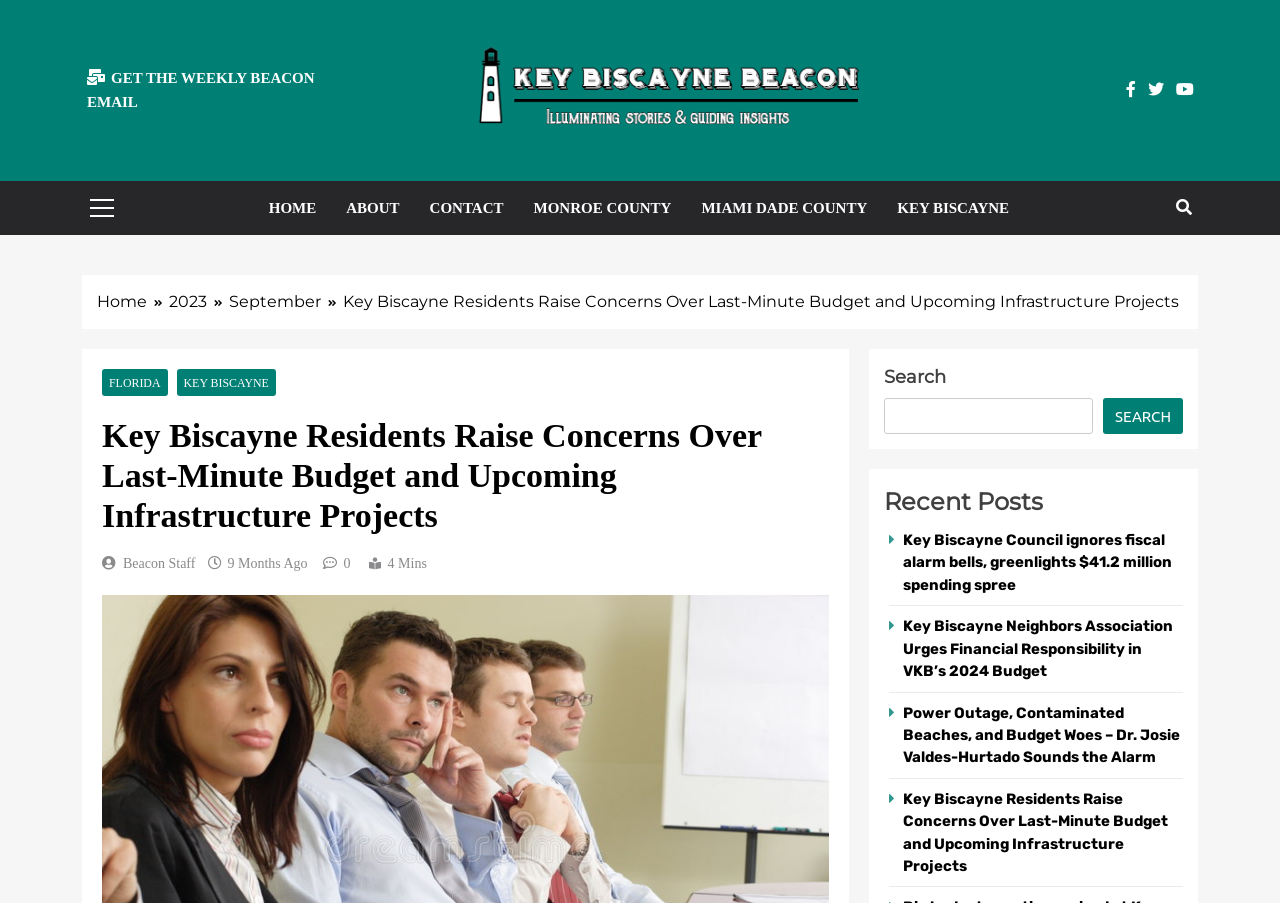Summarize the webpage with intricate details.

This webpage is about the Key Biscayne Beacon, a news outlet that provides stories and insights to its readers. At the top, there are several social media links and a logo of the Key Biscayne Beacon. Below the logo, there is a tagline "Illuminating stories. Guiding insights." and a call-to-action to get the weekly Beacon email.

The main navigation menu is located below, with links to "HOME", "ABOUT", "CONTACT", "MONROE COUNTY", "MIAMI DADE COUNTY", and "KEY BISCAYNE". On the right side of the navigation menu, there is a search bar with a search button.

The main content of the webpage is an article titled "Key Biscayne Residents Raise Concerns Over Last-Minute Budget and Upcoming Infrastructure Projects". The article has a breadcrumb navigation above it, showing the path "Home > 2023 > September > Key Biscayne Residents Raise Concerns Over Last-Minute Budget and Upcoming Infrastructure Projects". The article itself has a heading, a byline "Beacon Staff", and a timestamp "9 Months Ago". There are also indicators for the number of comments and the reading time.

Below the article, there is a section titled "Recent Posts" that lists four recent news articles with their titles and links.